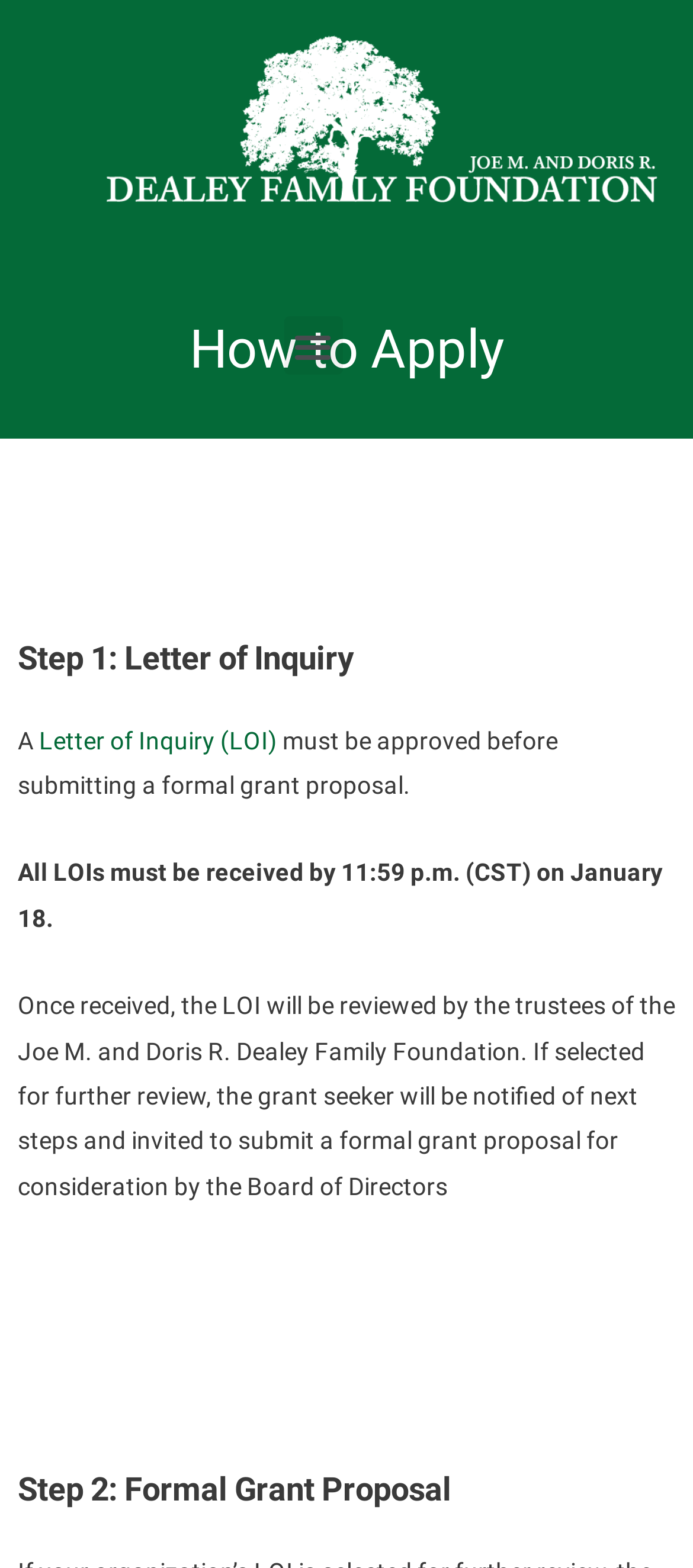Find the bounding box coordinates of the UI element according to this description: "Menu".

[0.409, 0.202, 0.494, 0.239]